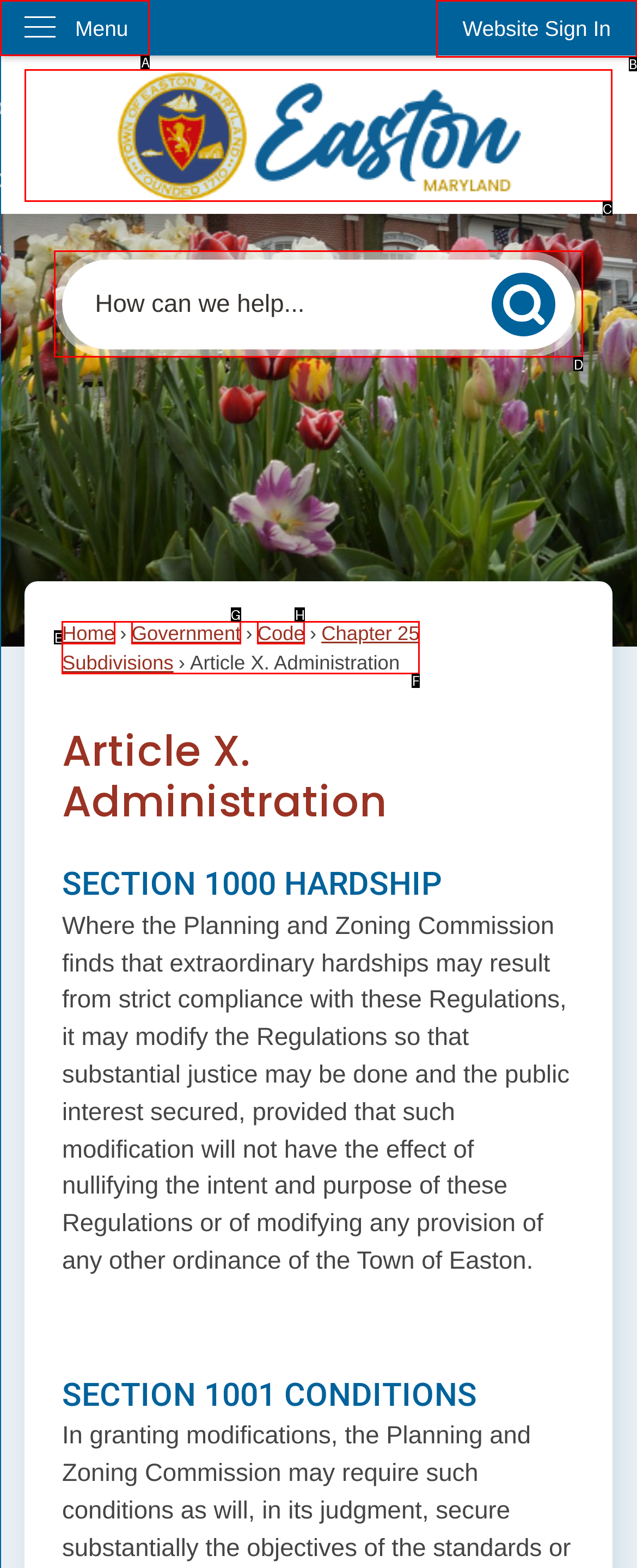Determine the letter of the element you should click to carry out the task: Search for something
Answer with the letter from the given choices.

D